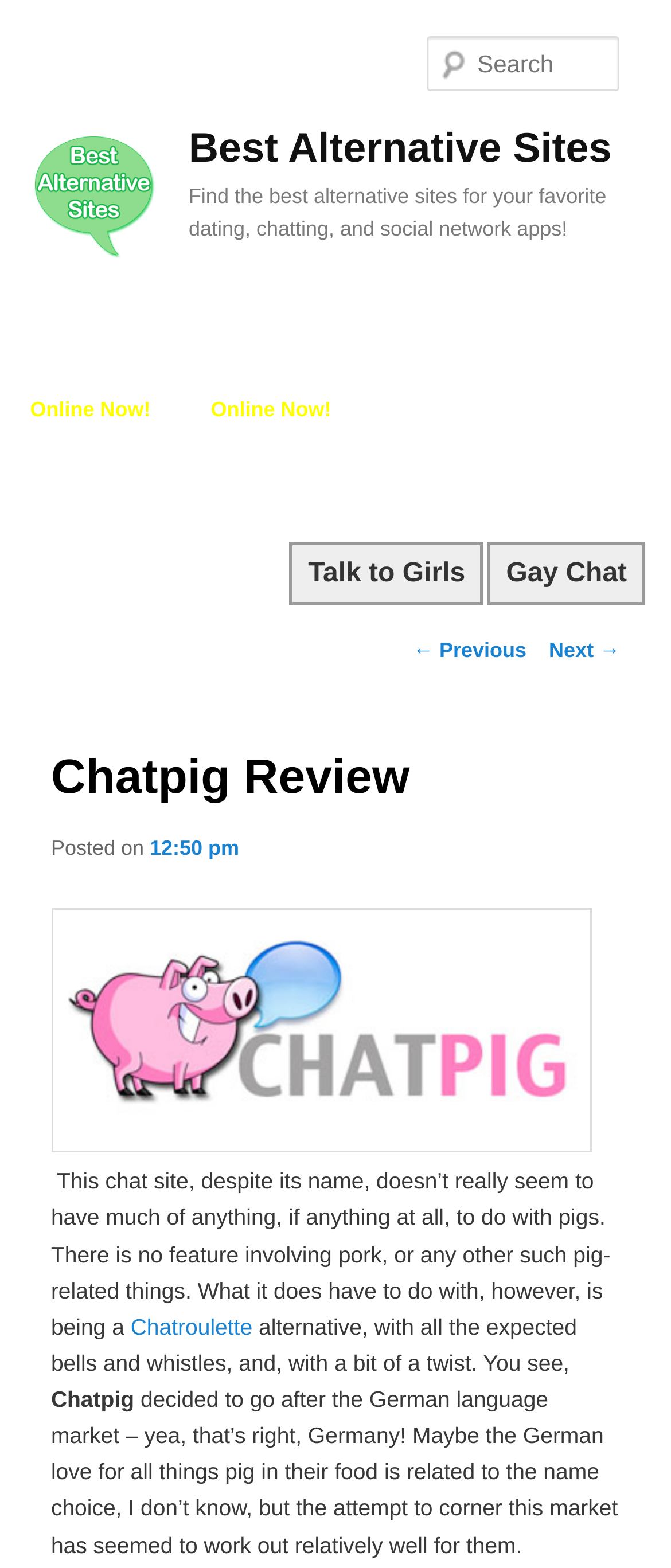What is the name of the alternative site mentioned?
From the image, respond with a single word or phrase.

Chatroulette